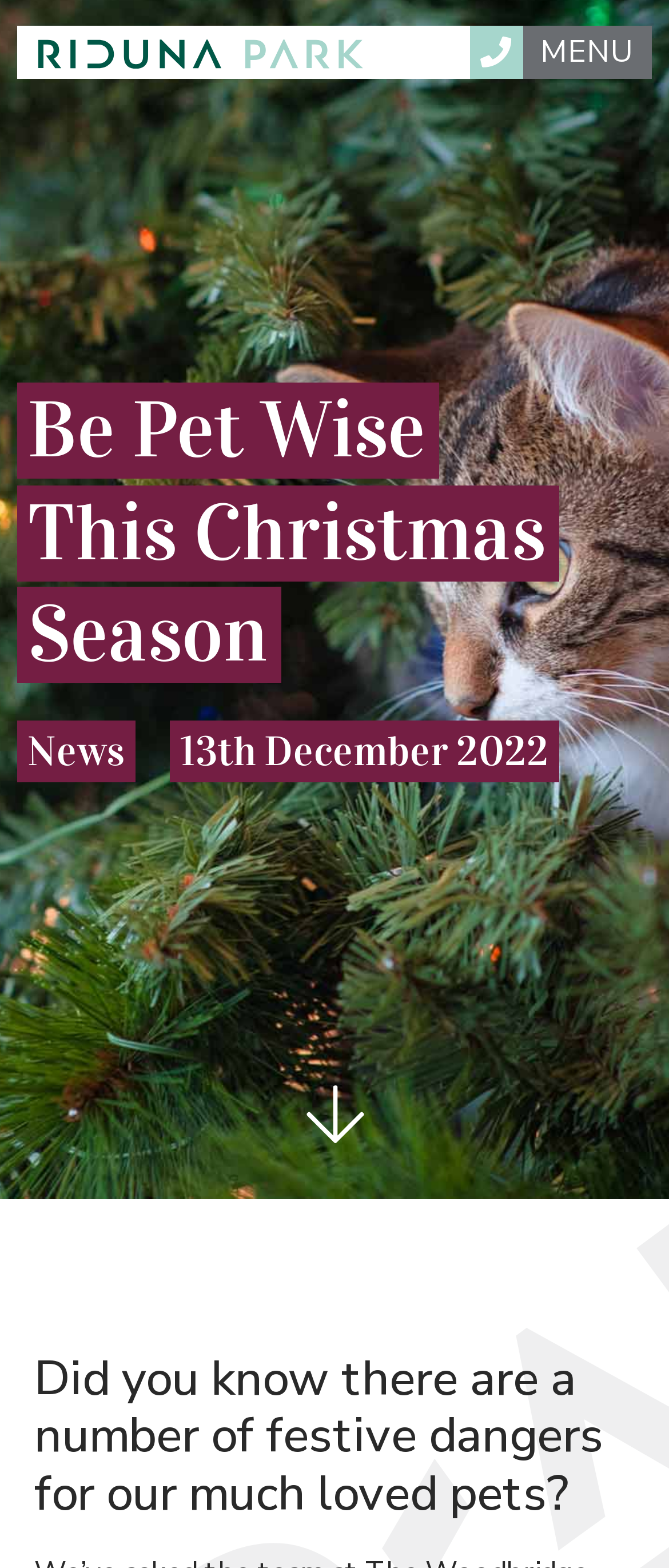What is the logo of the website?
From the screenshot, provide a brief answer in one word or phrase.

Riduna Park logo